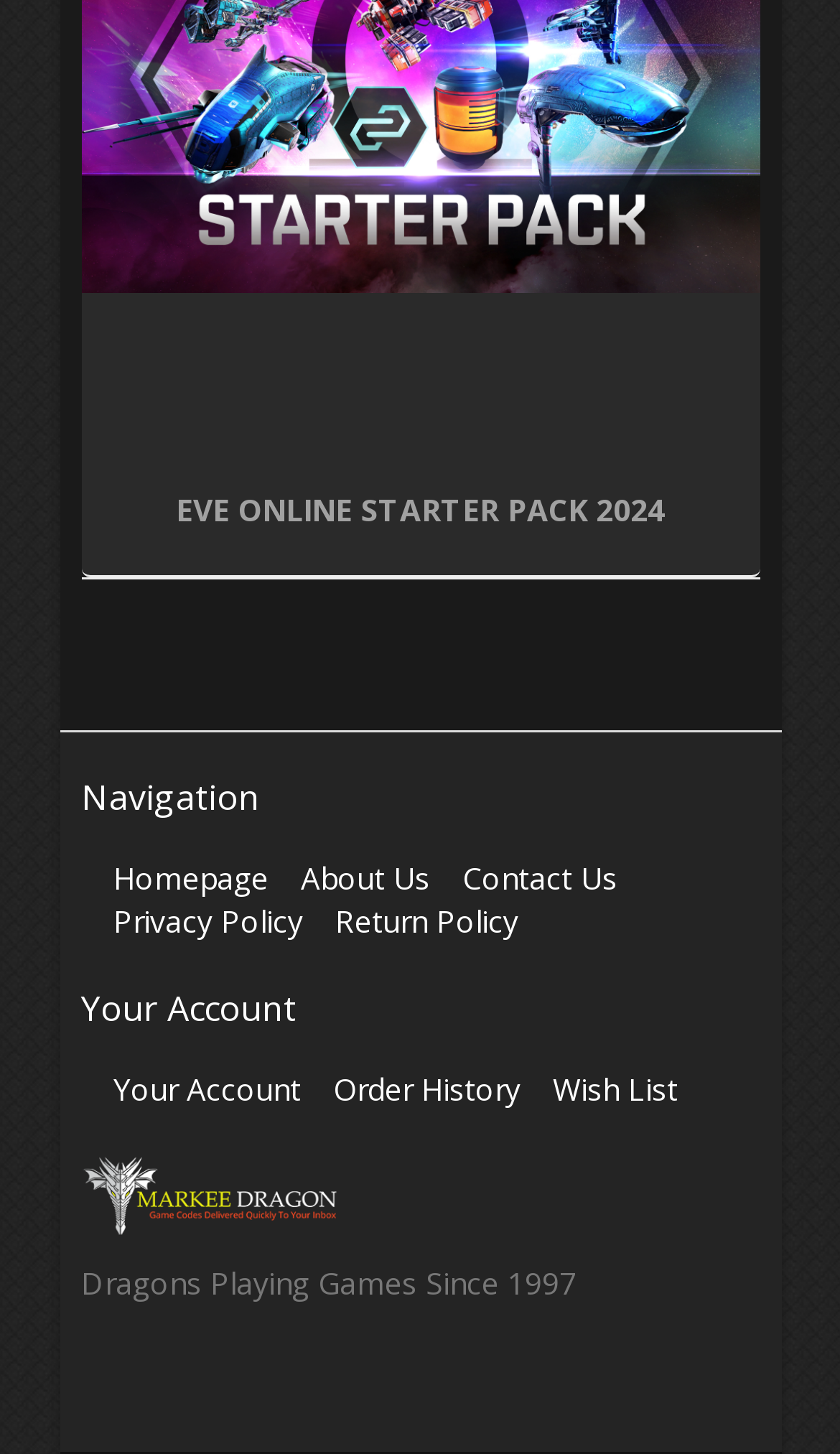Give a one-word or one-phrase response to the question: 
How many links are there in the 'Your Account' section?

3